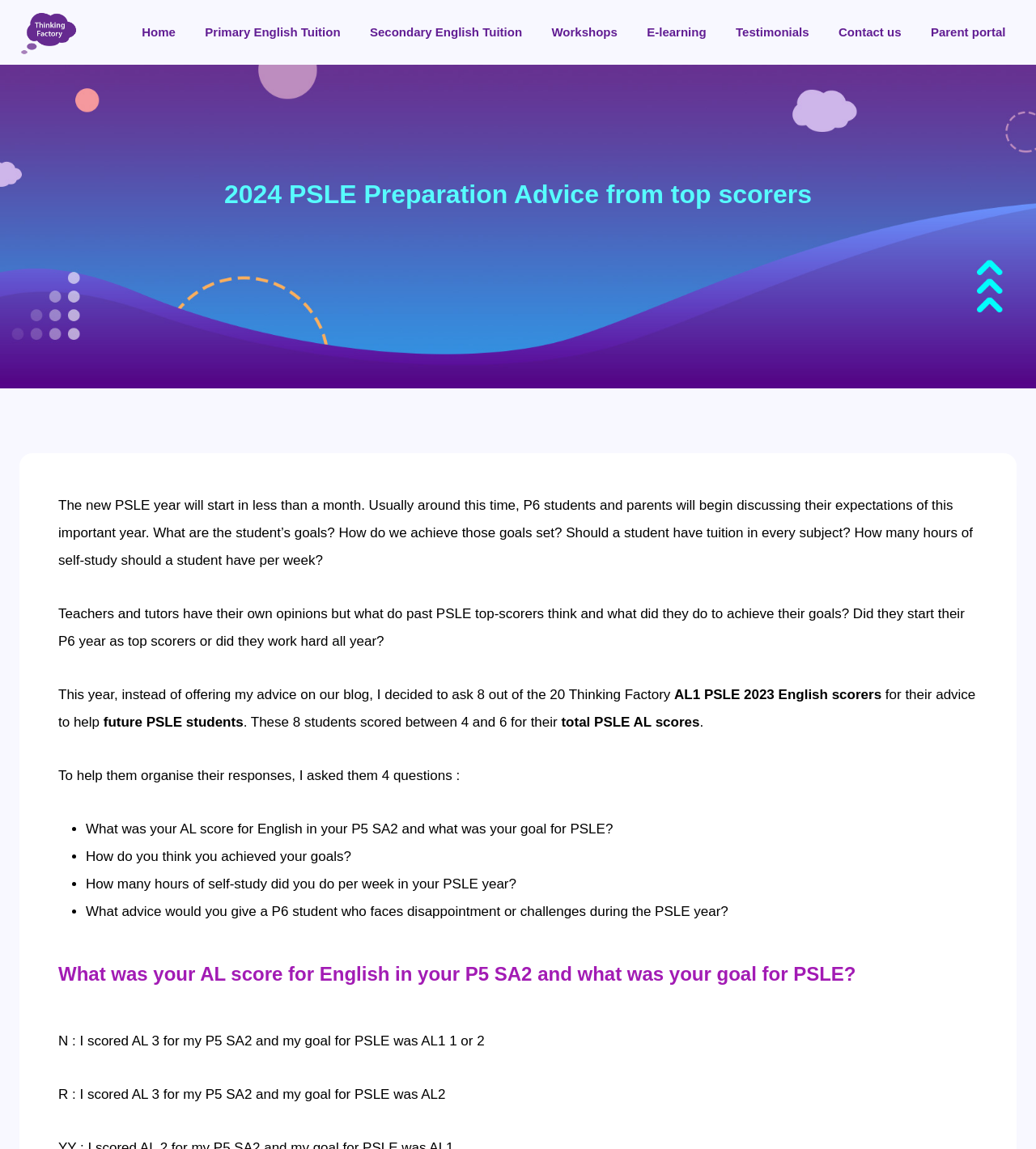Can you find the bounding box coordinates of the area I should click to execute the following instruction: "Click on the 'Contact us' link"?

[0.799, 0.011, 0.88, 0.045]